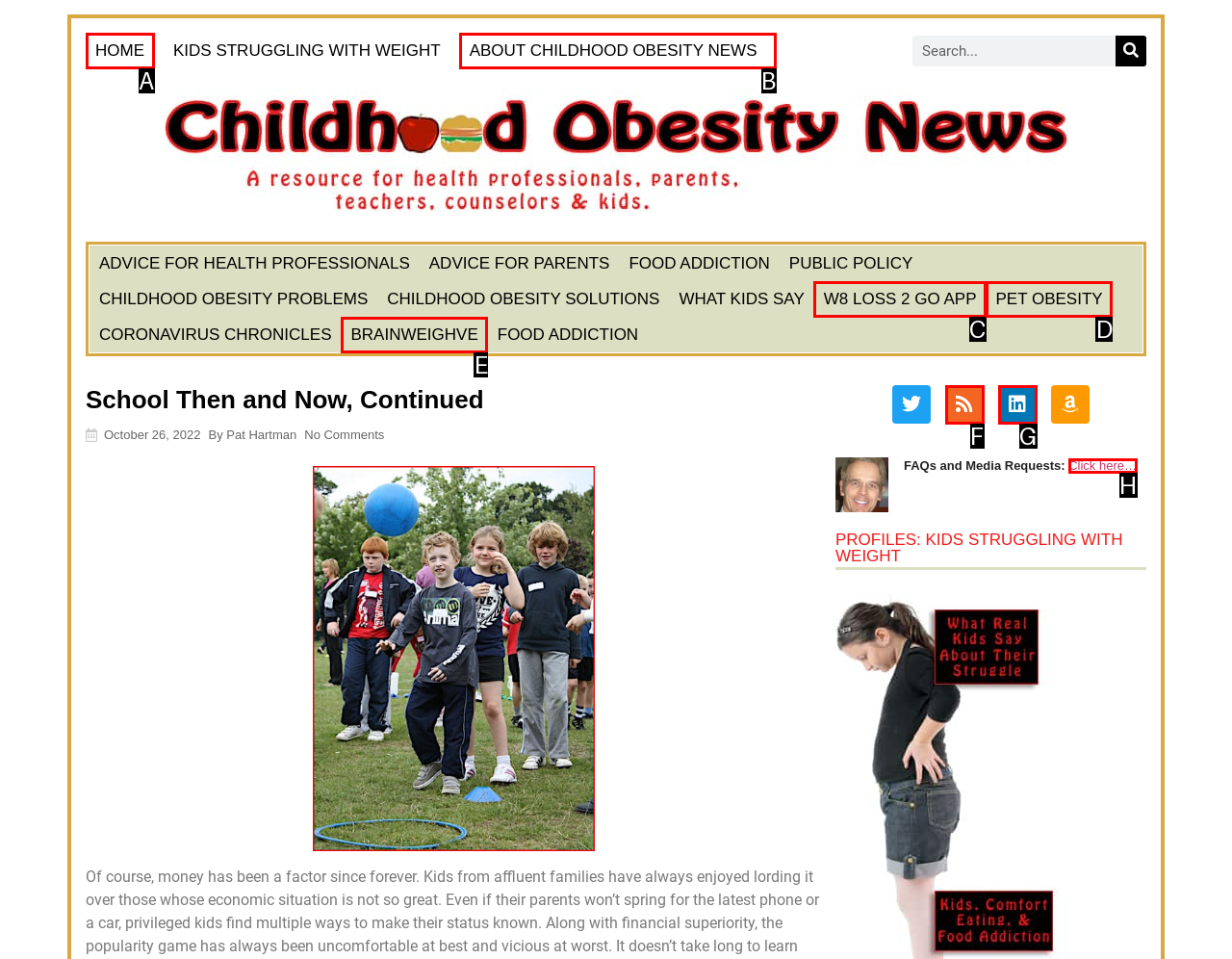Given the element description: HOME
Pick the letter of the correct option from the list.

A